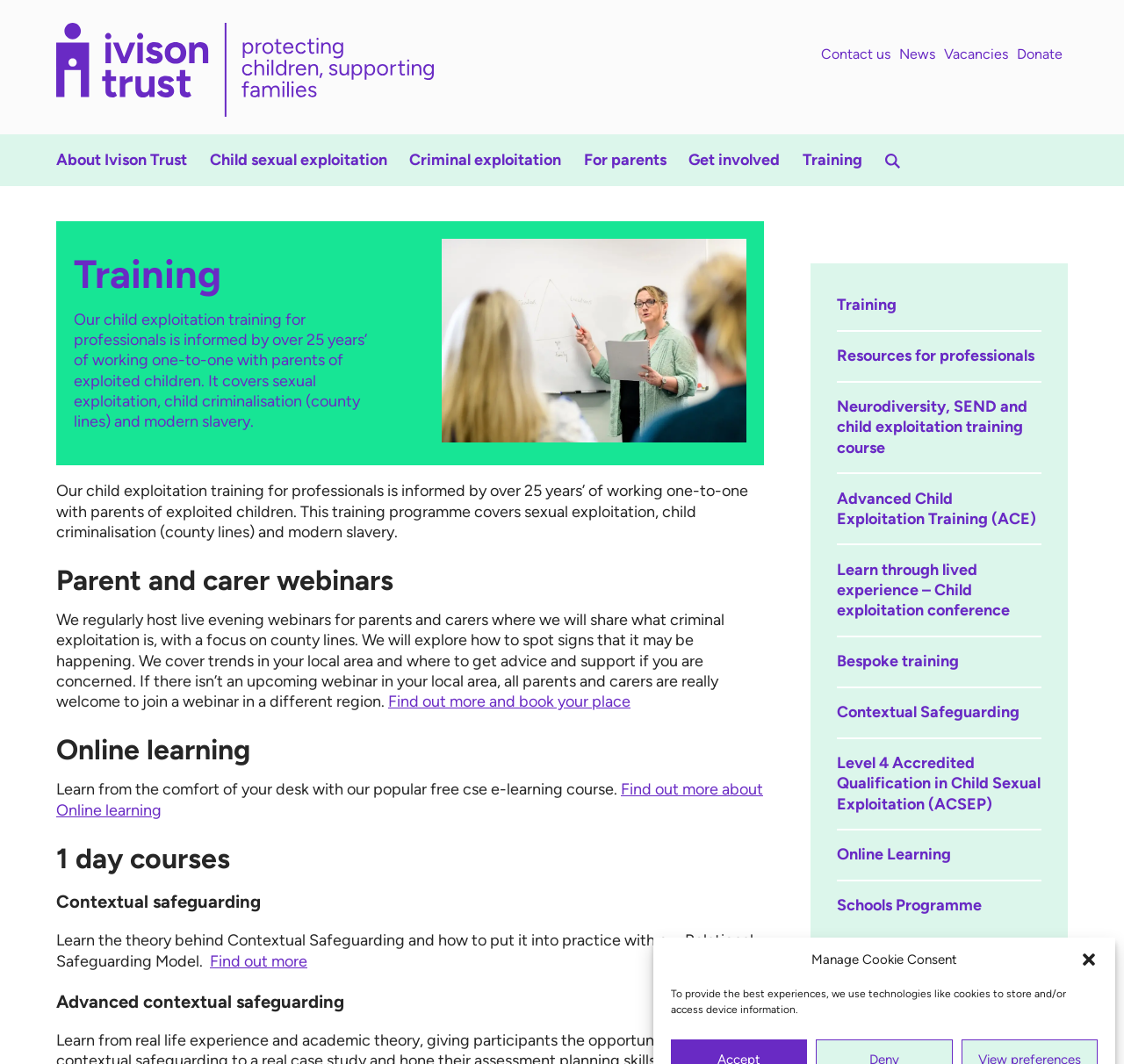Please find the bounding box coordinates of the clickable region needed to complete the following instruction: "Find out more about Online learning". The bounding box coordinates must consist of four float numbers between 0 and 1, i.e., [left, top, right, bottom].

[0.05, 0.733, 0.679, 0.77]